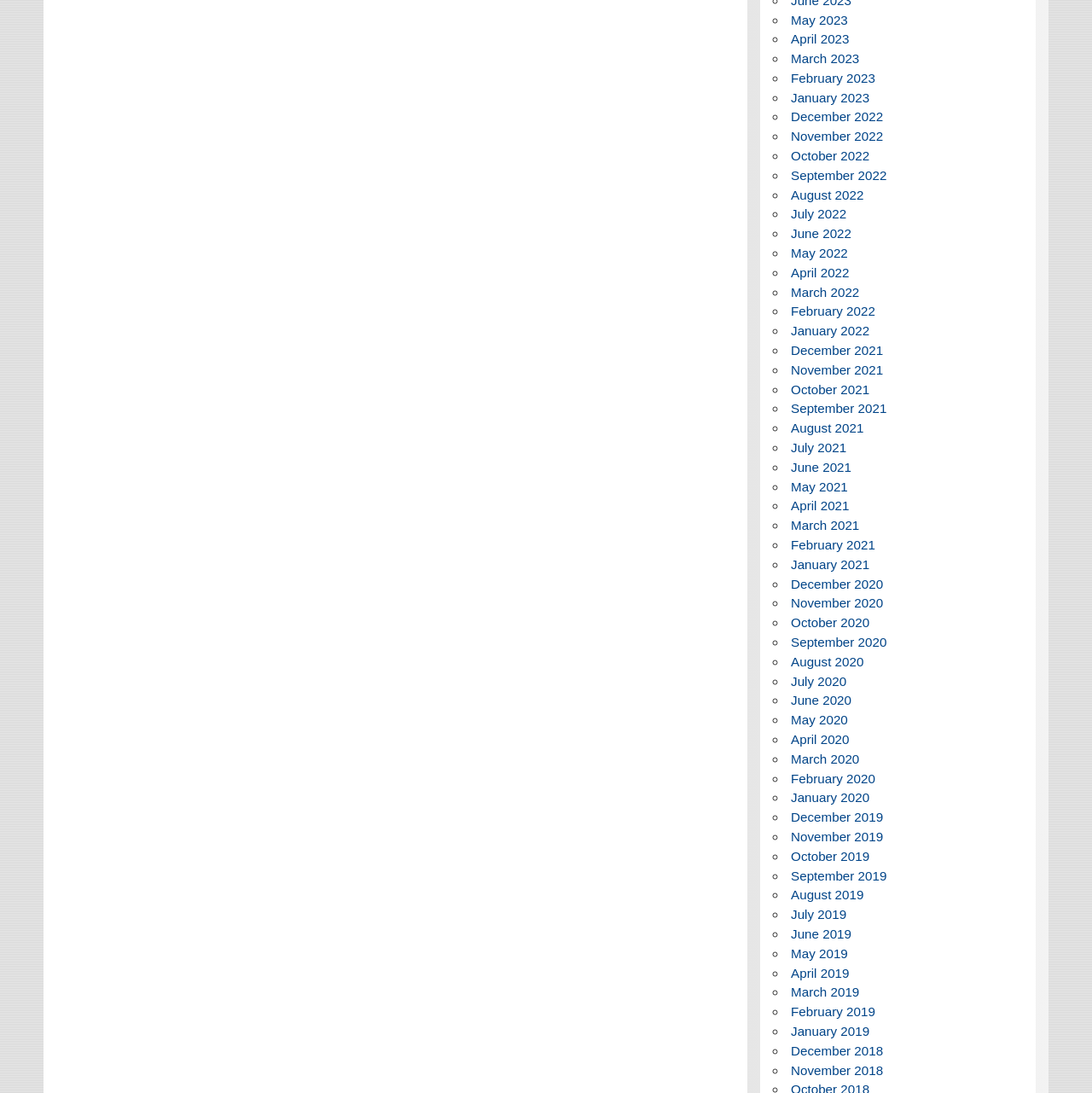Using the information in the image, give a comprehensive answer to the question: 
What is the most recent month listed?

By examining the list of links, I found that the most recent month listed is May 2023, which is located at the top of the list.